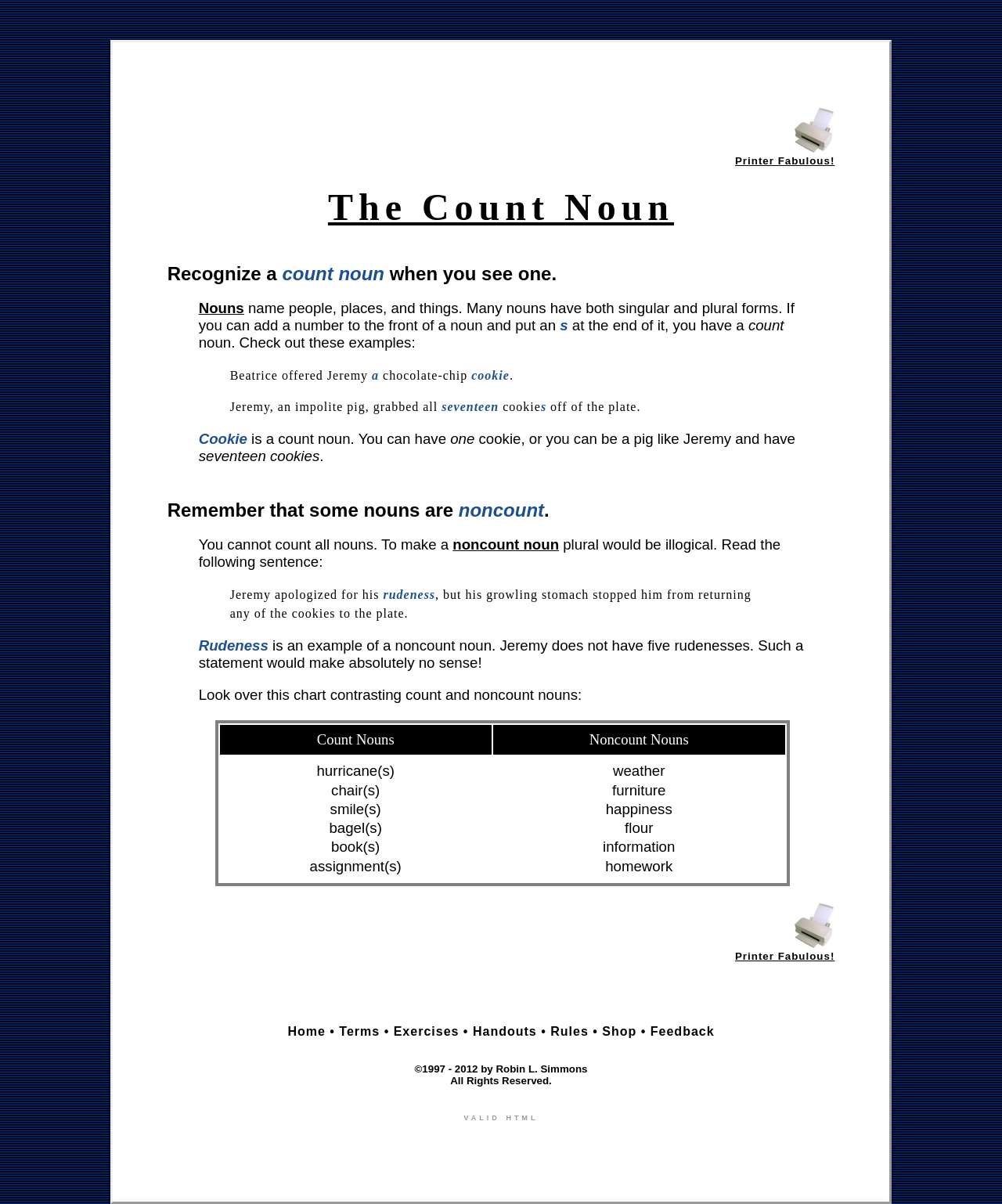Identify the bounding box coordinates of the region I need to click to complete this instruction: "Click on the 'Feedback' link".

[0.649, 0.851, 0.713, 0.862]